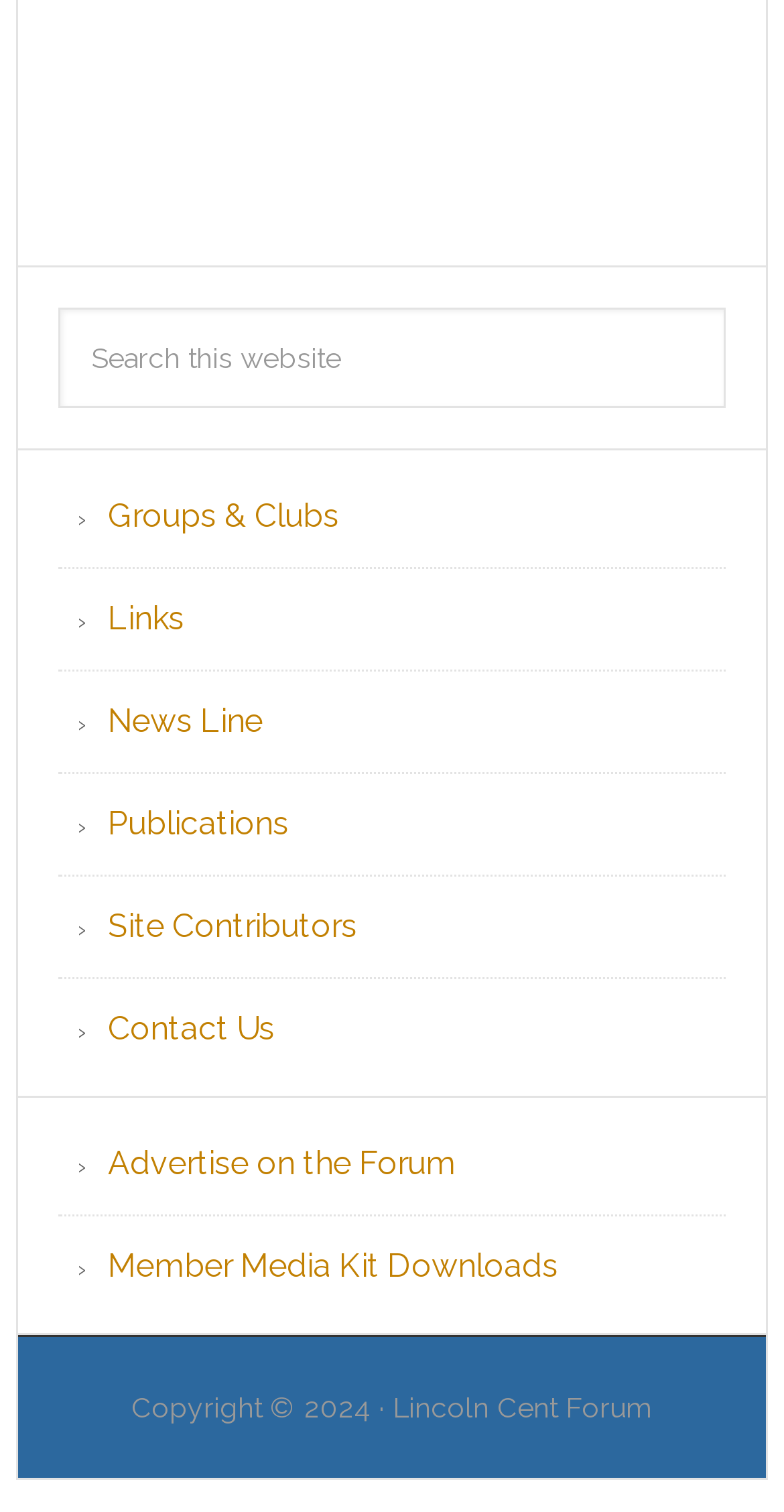What is the copyright year of the website? Using the information from the screenshot, answer with a single word or phrase.

2024